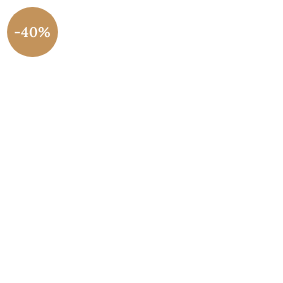What type of occasion is the dress ideal for?
Refer to the screenshot and answer in one word or phrase.

Festive or formal events